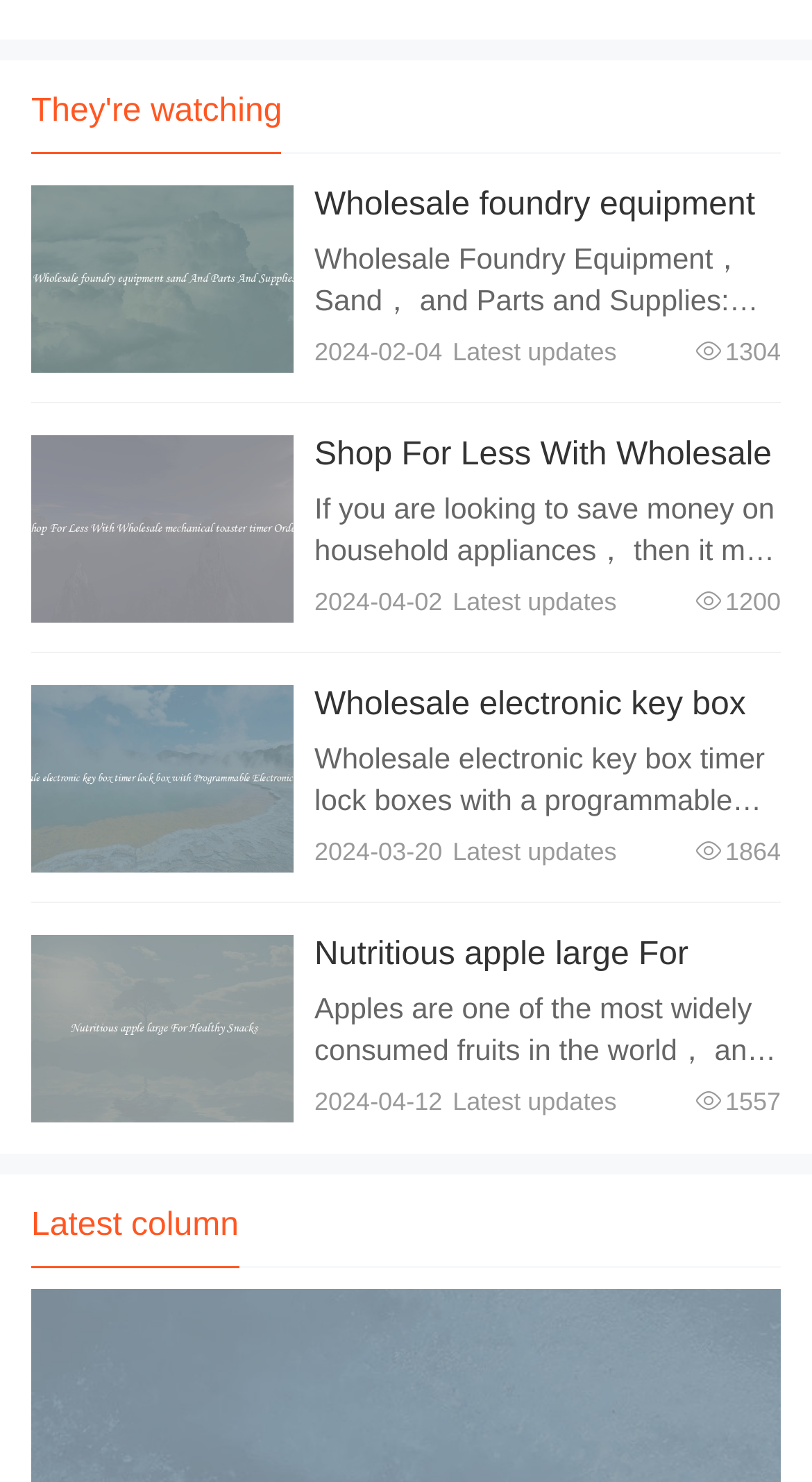Could you specify the bounding box coordinates for the clickable section to complete the following instruction: "Learn about nutritious apple for healthy snacks"?

[0.387, 0.632, 0.848, 0.684]